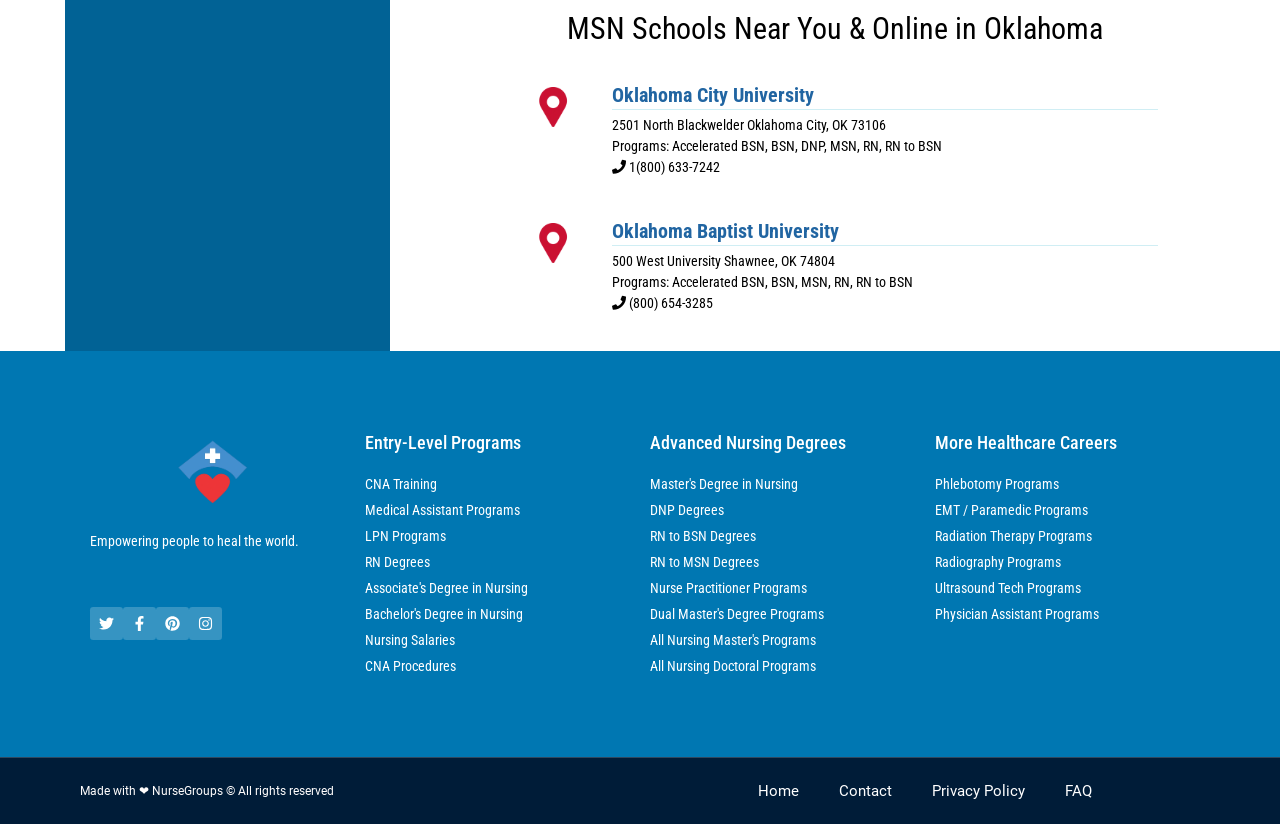Identify the bounding box coordinates of the element to click to follow this instruction: 'Check the reviews of the supplier 'Changsha Pinguan Leather Trade Co., Ltd.''. Ensure the coordinates are four float values between 0 and 1, provided as [left, top, right, bottom].

None